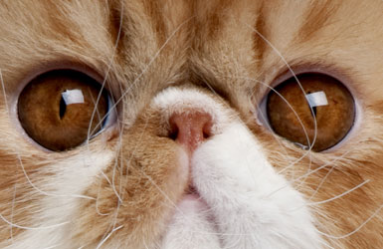What is the shape of the cat's eyes?
Examine the image and provide an in-depth answer to the question.

The caption describes the cat's eyes as large and expressive, and specifically mentions that they are amber in color, which implies that they are not a specific shape, but rather a color.